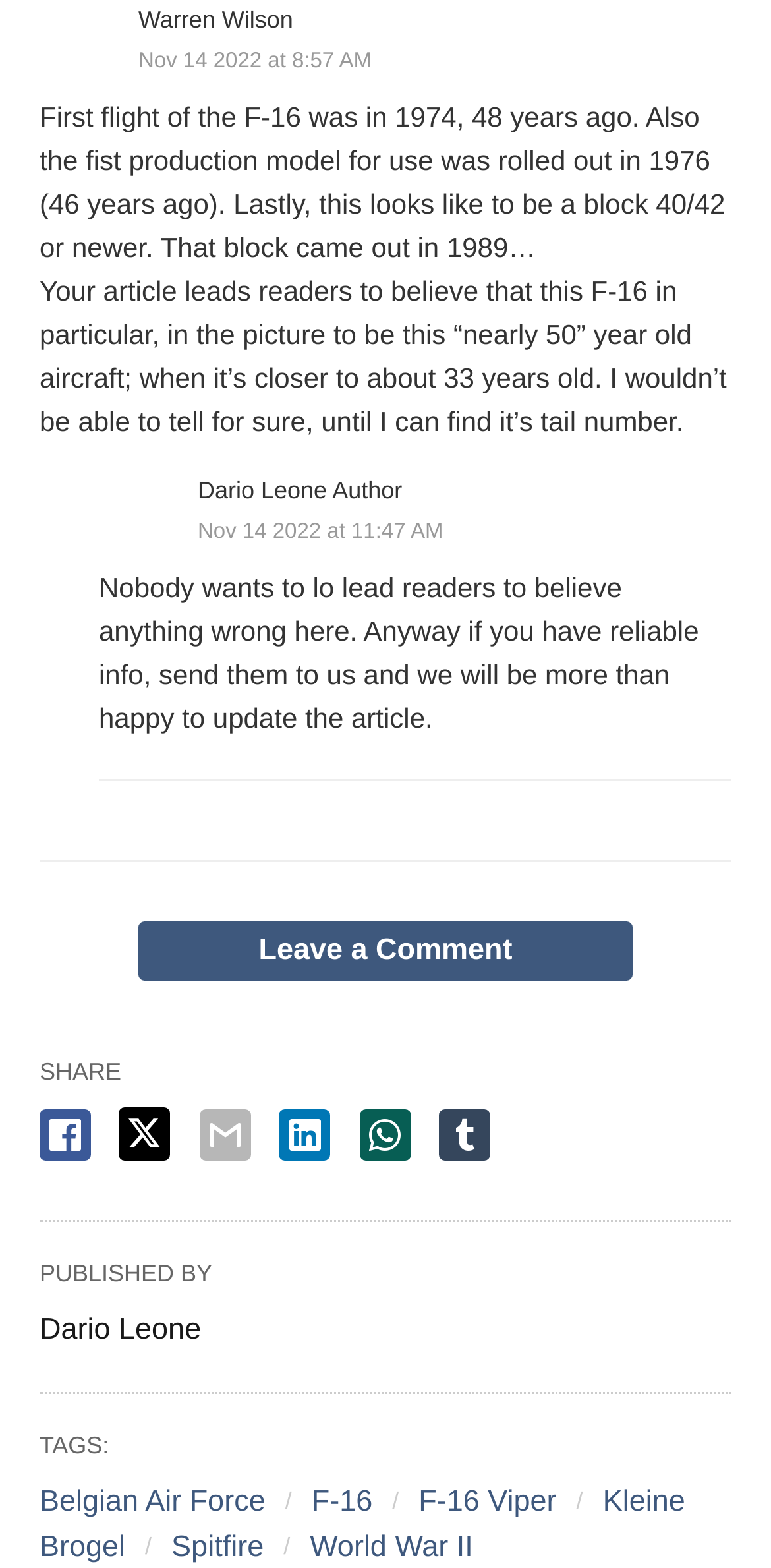Can you show the bounding box coordinates of the region to click on to complete the task described in the instruction: "Check Frequently Asked Questions"?

None